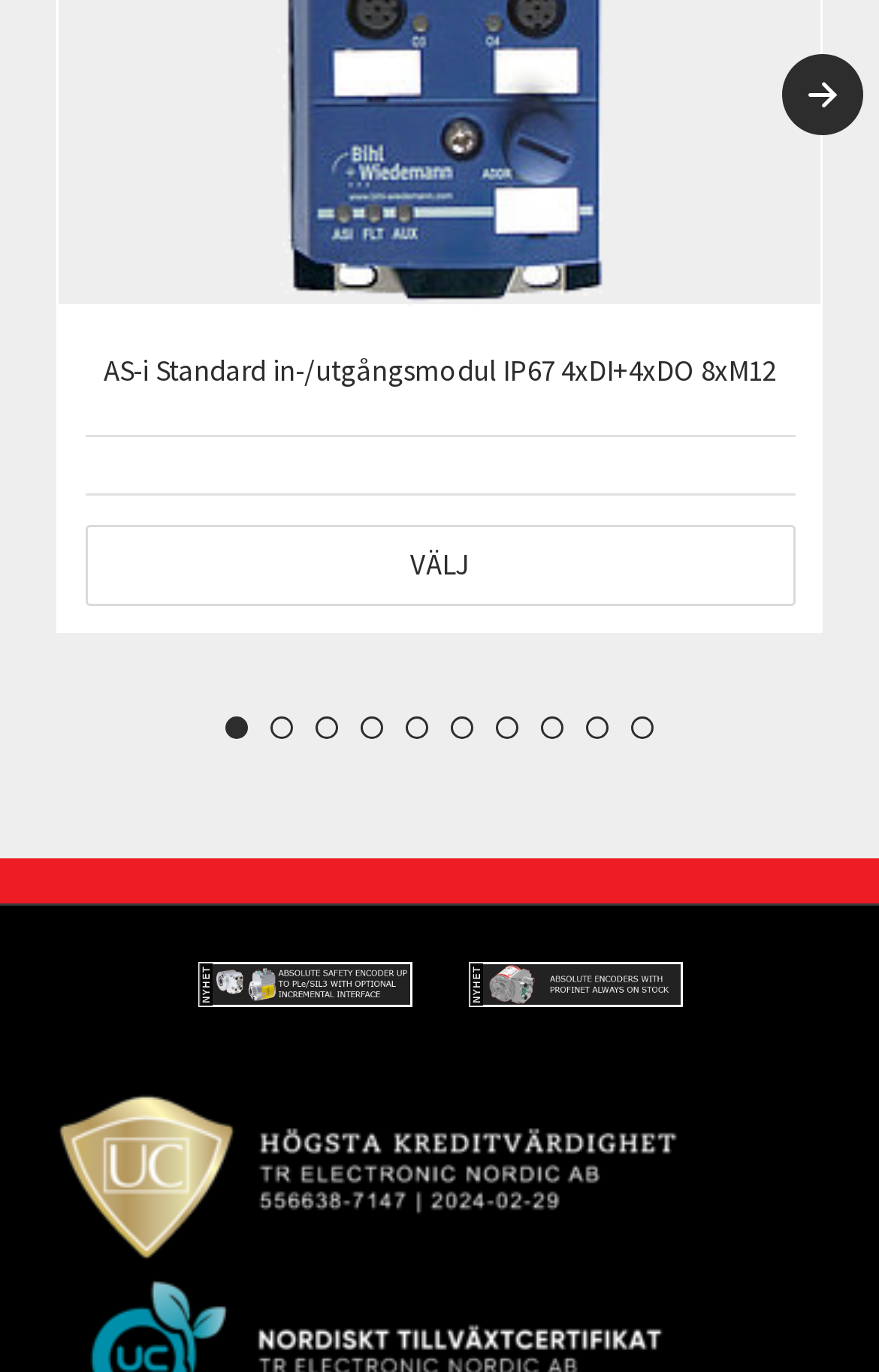How many tabs are available?
Refer to the image and give a detailed answer to the query.

I counted the number of tabs in the tablist element, which are labeled as '1 of 10', '2 of 10', ..., '10 of 10'. There are 10 tabs in total.